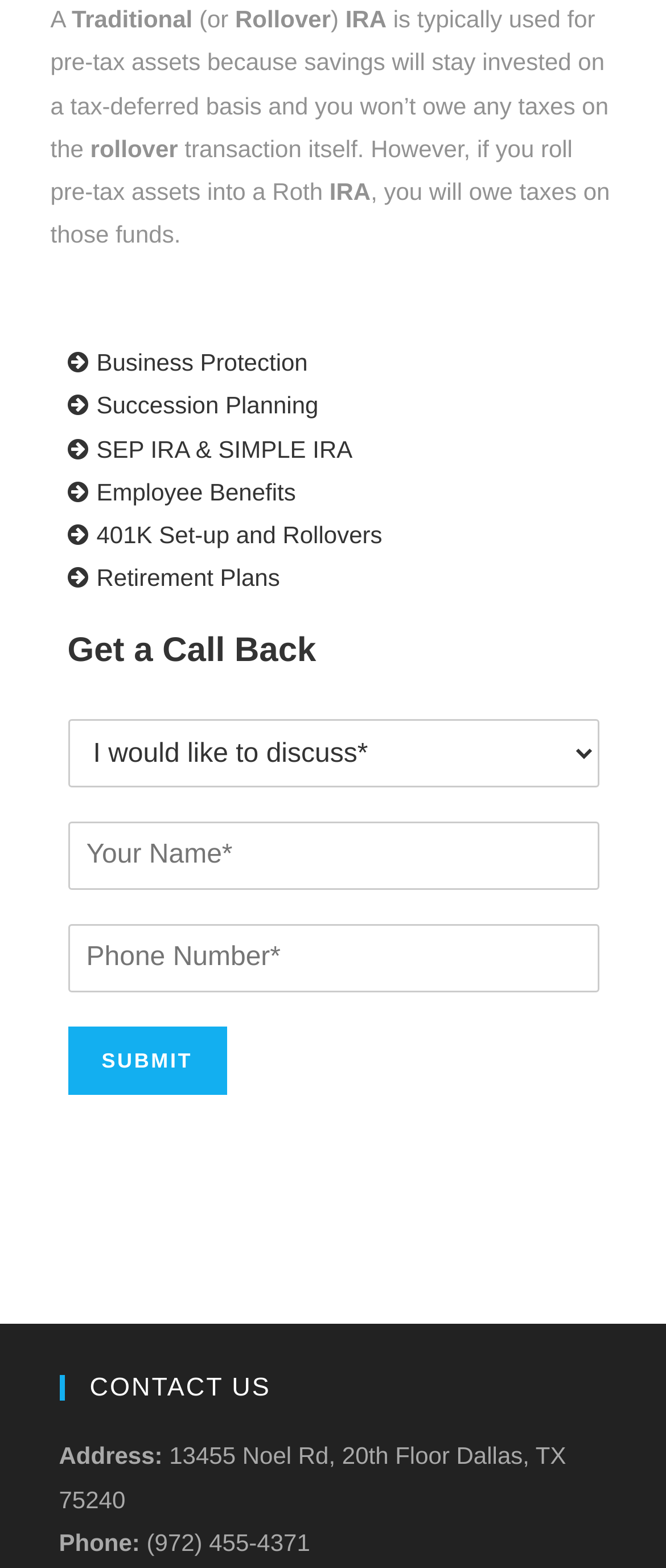What type of IRA is typically used for pre-tax assets?
Refer to the image and provide a detailed answer to the question.

The webpage states that a Traditional IRA is typically used for pre-tax assets because savings will stay invested on a tax-deferred basis and you won’t owe any taxes on the rollover transaction itself.